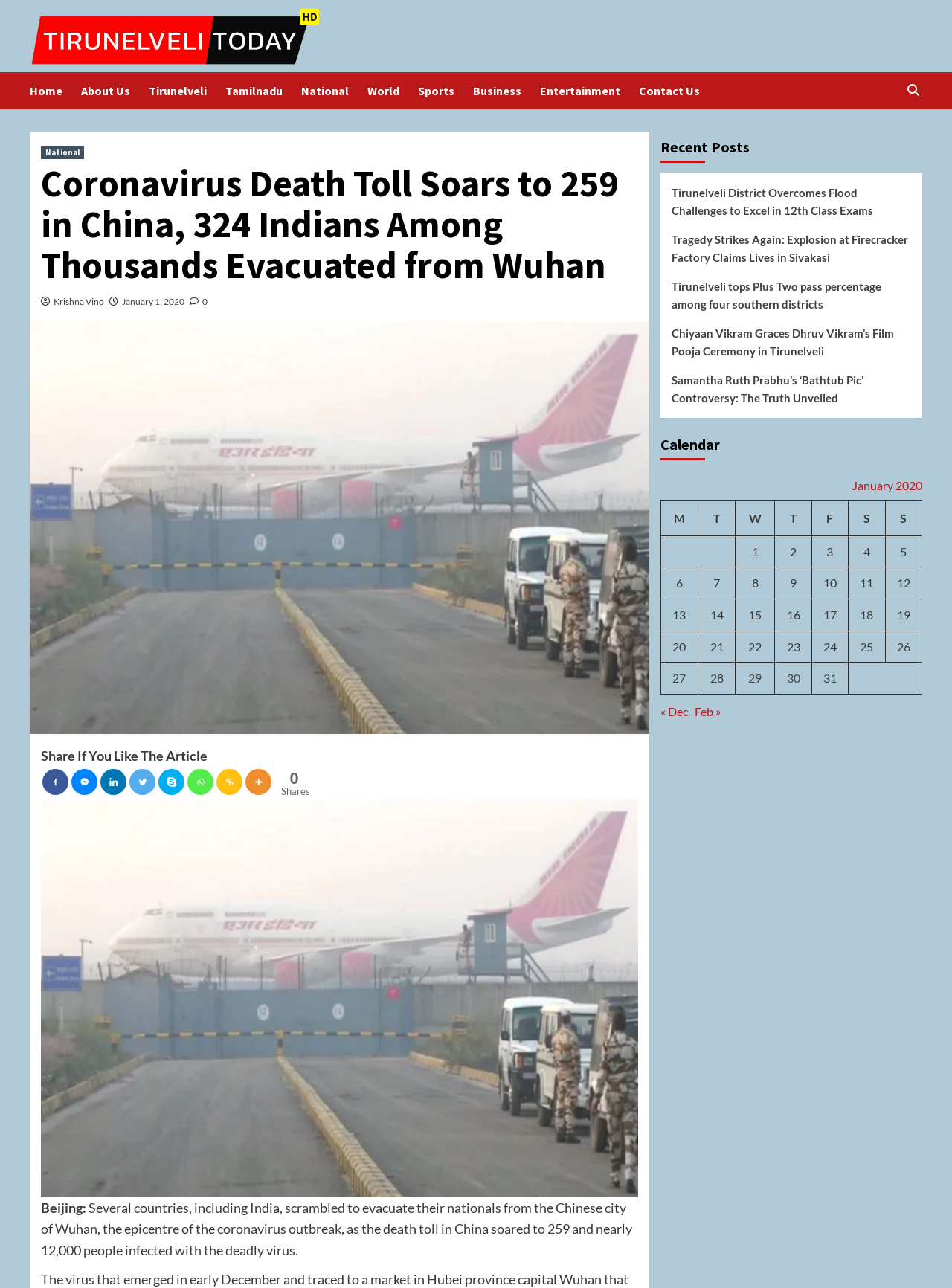Could you highlight the region that needs to be clicked to execute the instruction: "View the calendar for January 2020"?

[0.693, 0.365, 0.969, 0.539]